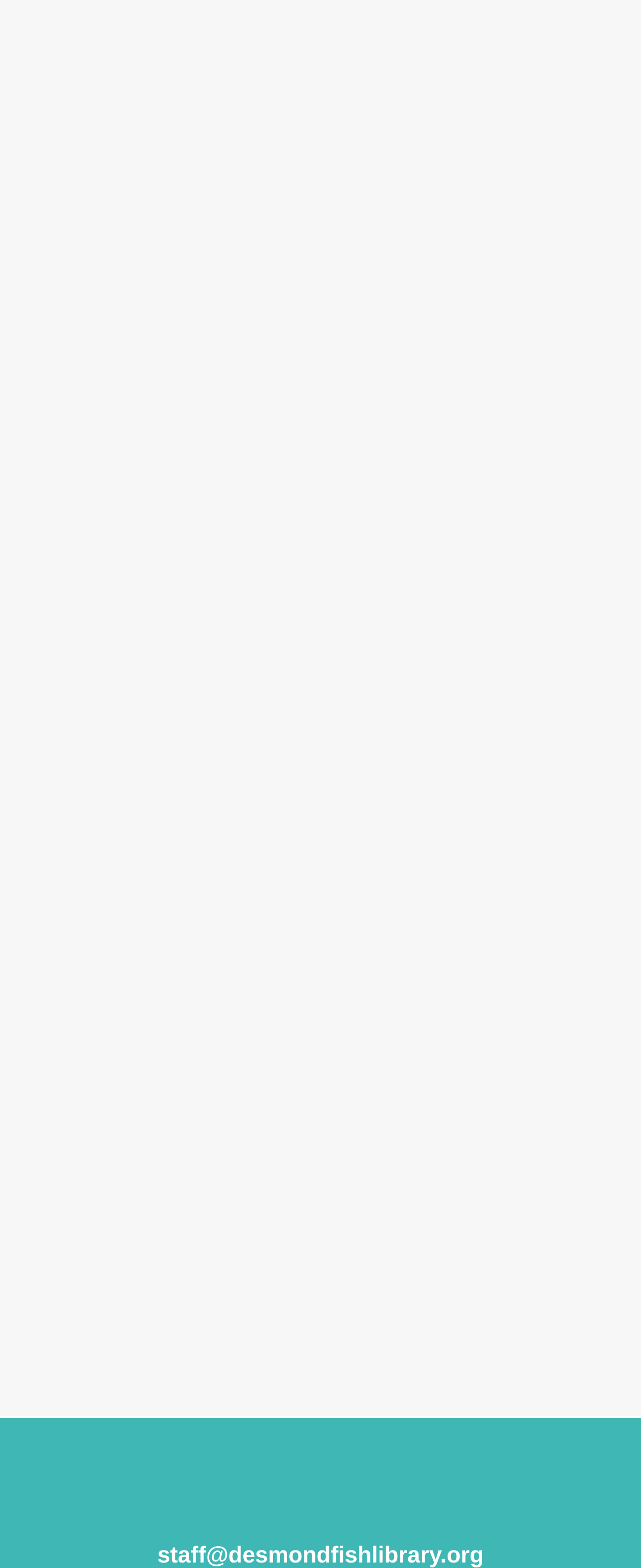Is there a way to contact the staff on this website?
Answer with a single word or short phrase according to what you see in the image.

Yes